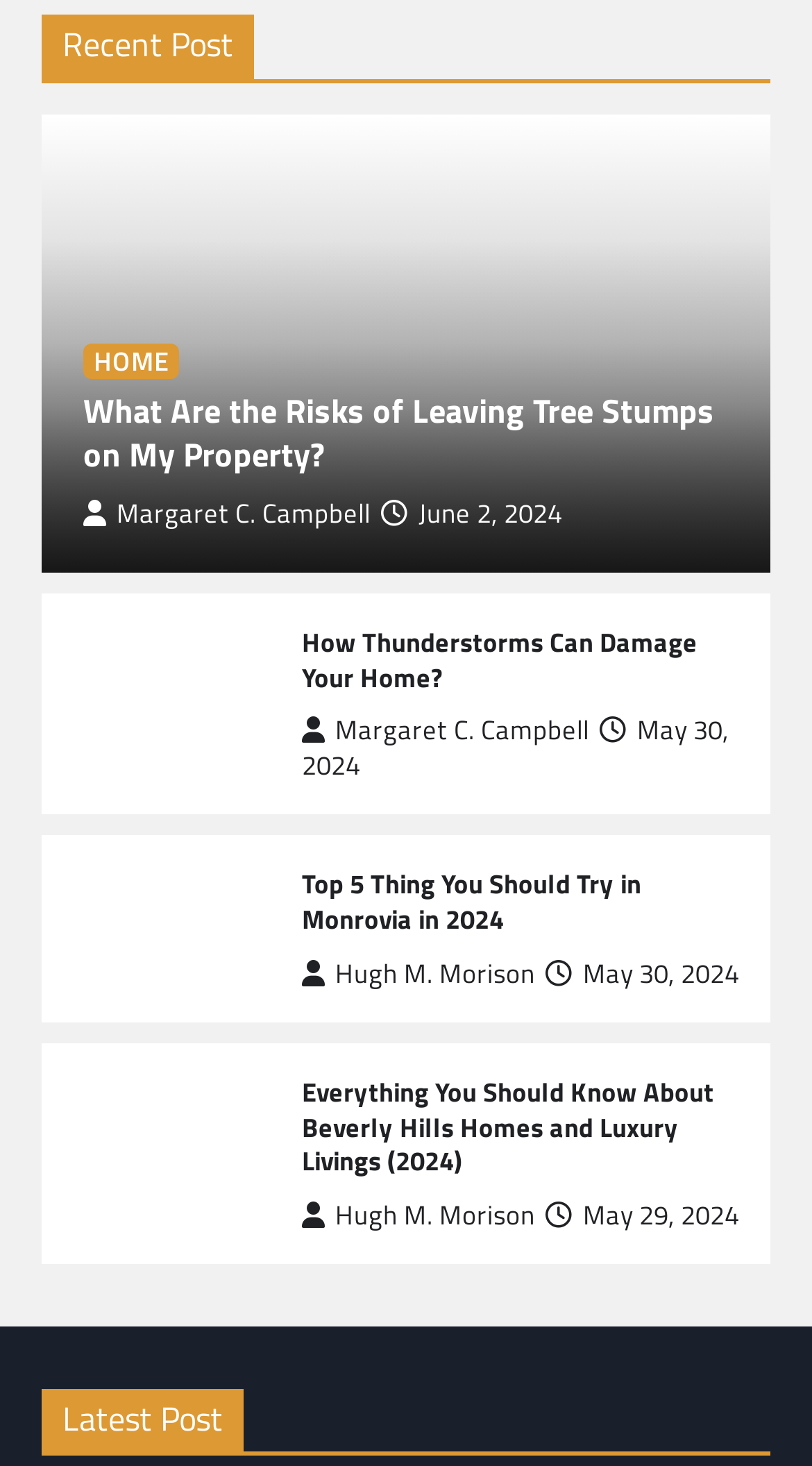Please provide the bounding box coordinates for the element that needs to be clicked to perform the instruction: "Learn about thunderstorms and home damage". The coordinates must consist of four float numbers between 0 and 1, formatted as [left, top, right, bottom].

[0.051, 0.405, 0.321, 0.556]